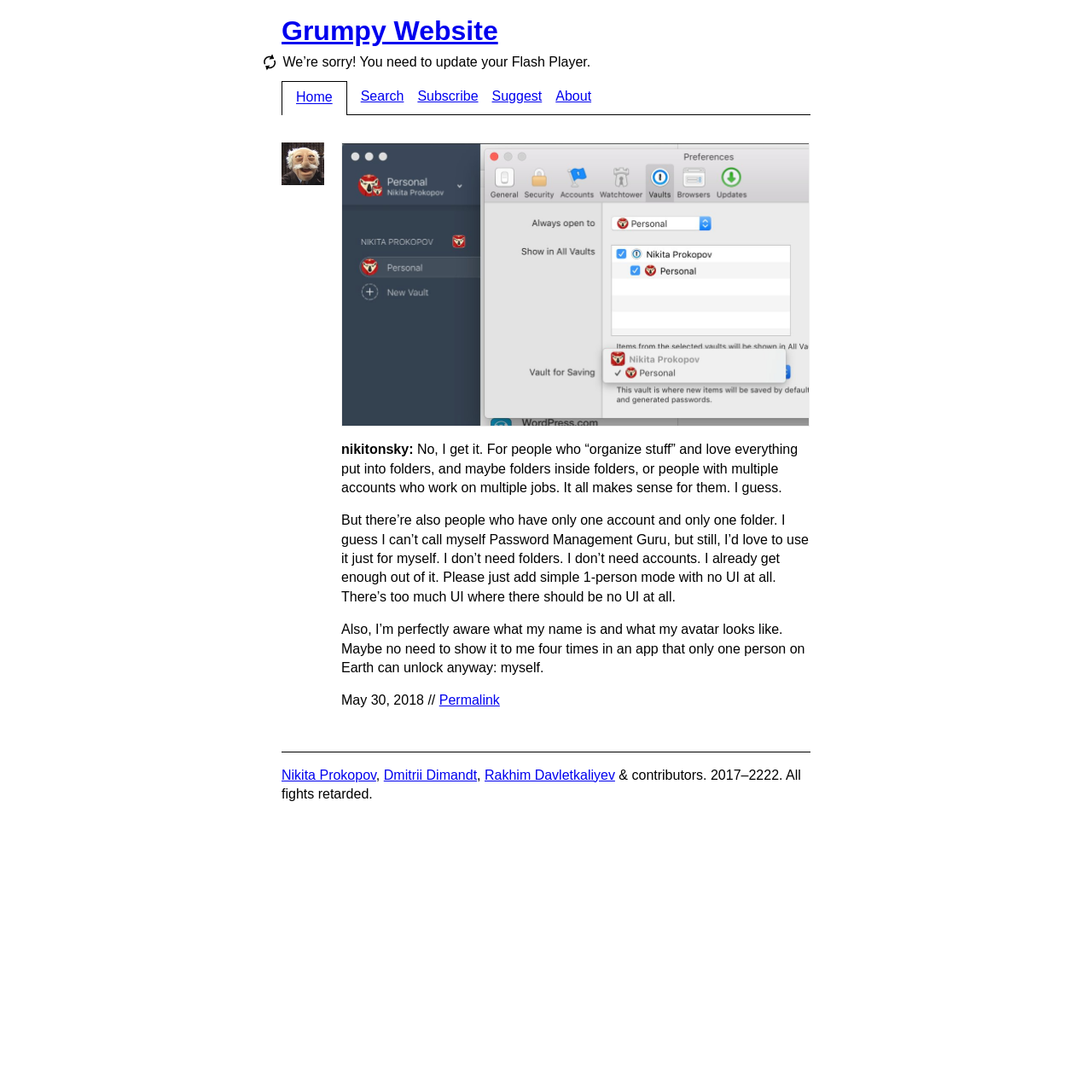Can you find the bounding box coordinates for the element that needs to be clicked to execute this instruction: "Click on the 'Home' link"? The coordinates should be given as four float numbers between 0 and 1, i.e., [left, top, right, bottom].

[0.258, 0.074, 0.318, 0.105]